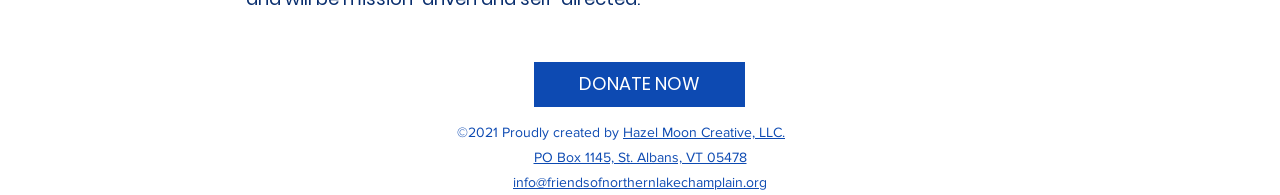What is the organization's social media platform?
Answer the question with just one word or phrase using the image.

Facebook